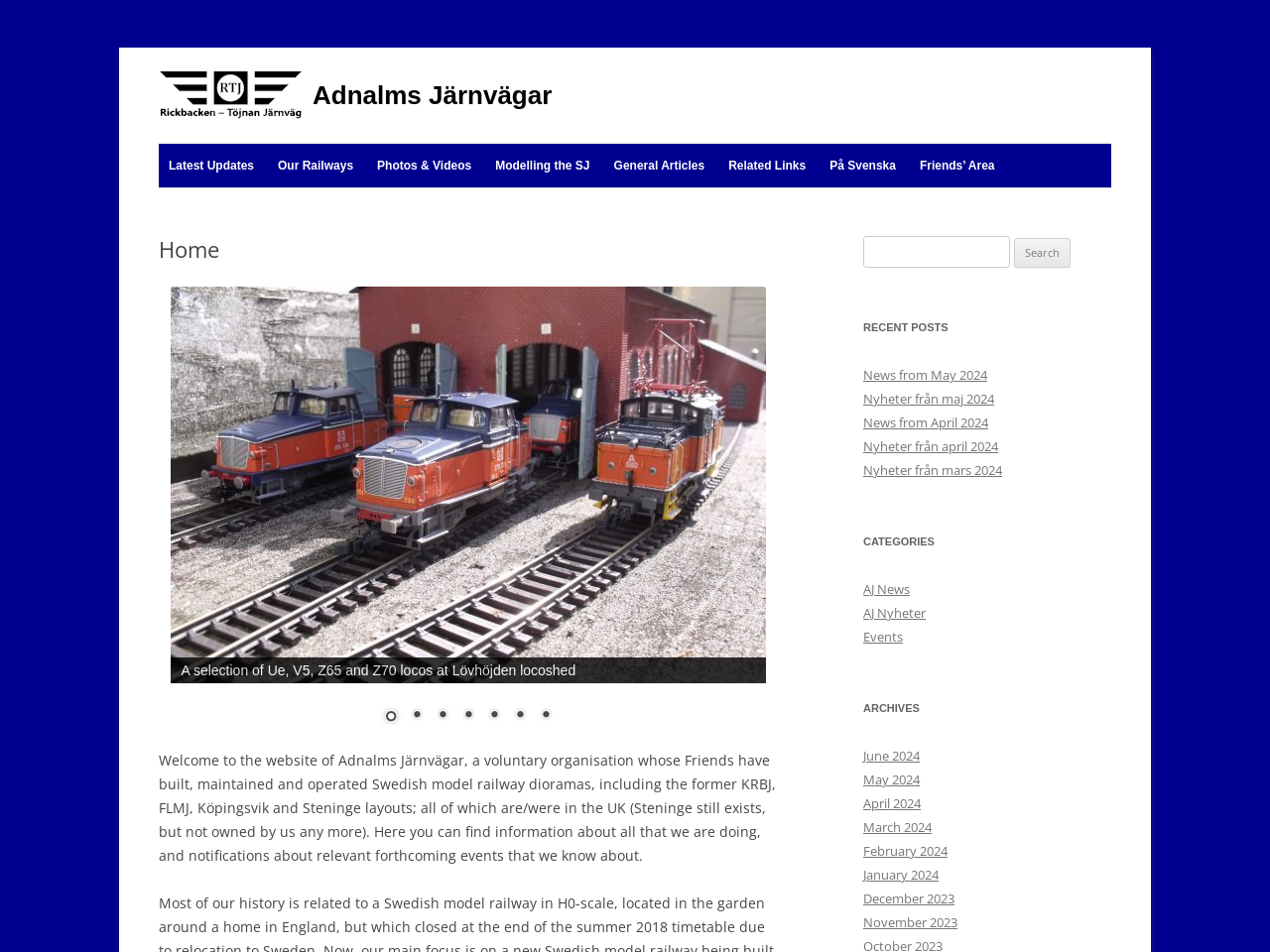Please mark the clickable region by giving the bounding box coordinates needed to complete this instruction: "Click on the 'Next Slide' button".

[0.568, 0.488, 0.592, 0.519]